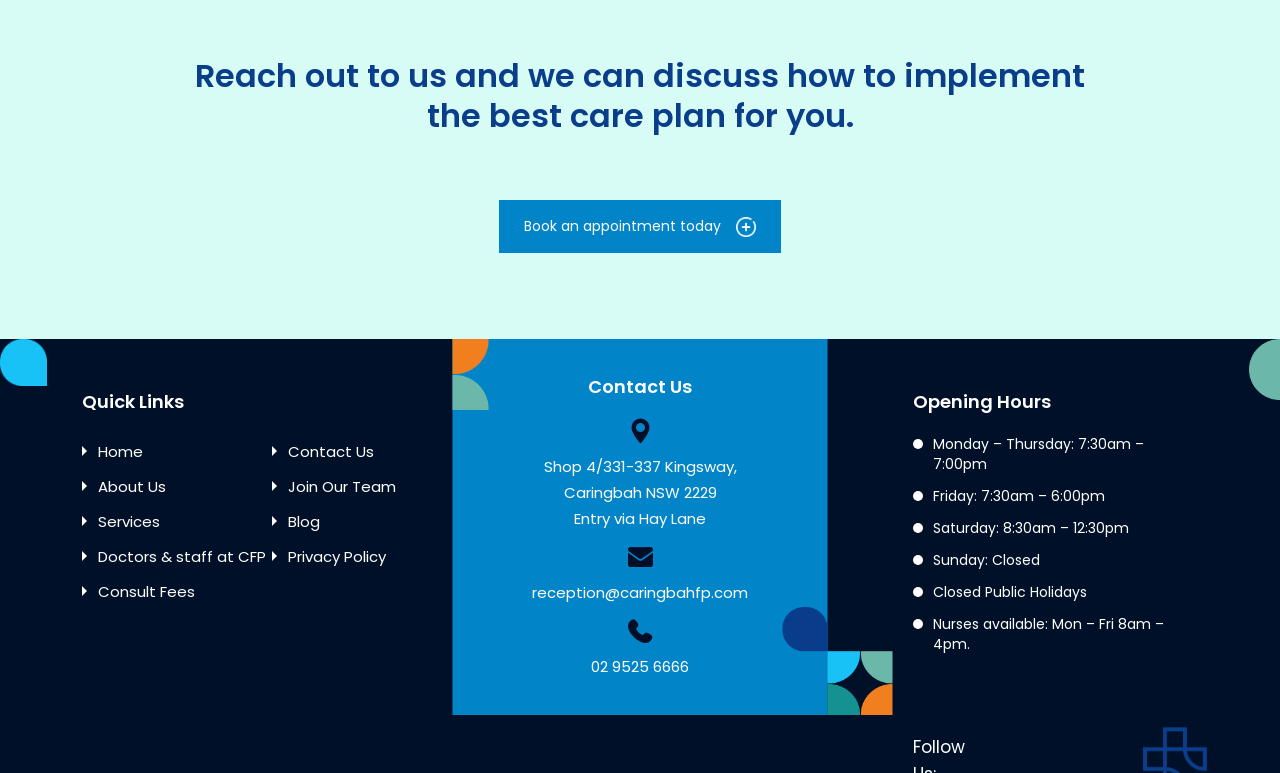What is the main purpose of this webpage?
Please provide a comprehensive answer based on the contents of the image.

The webpage appears to be a medical service provider's website, with a heading that says 'Reach out to us and we can discuss how to implement the best care plan for you.' and a link to 'Book an appointment today', indicating that the main purpose of this webpage is to provide medical services to patients.